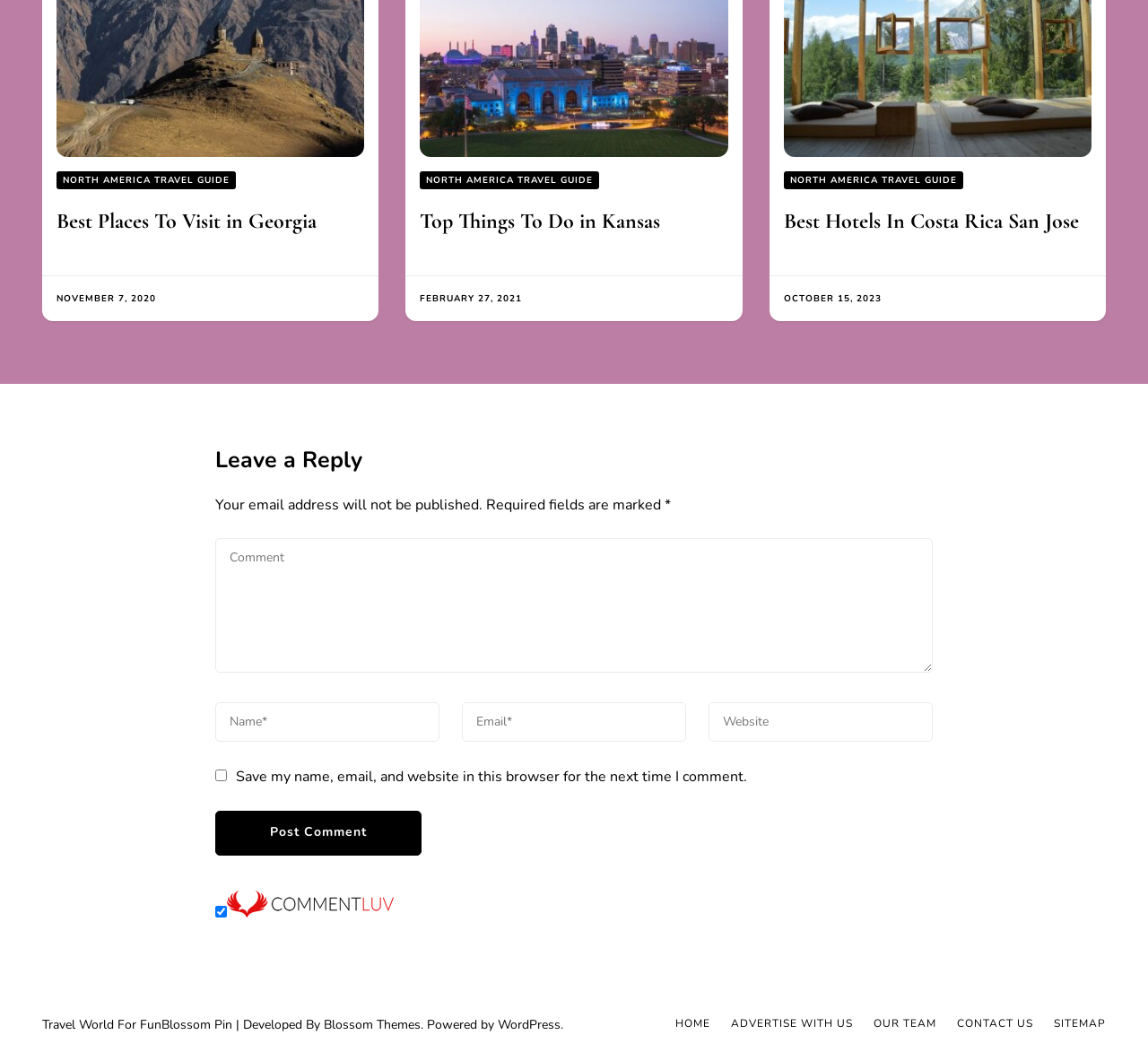What is the name of the travel guide?
Please provide a single word or phrase answer based on the image.

NORTH AMERICA TRAVEL GUIDE